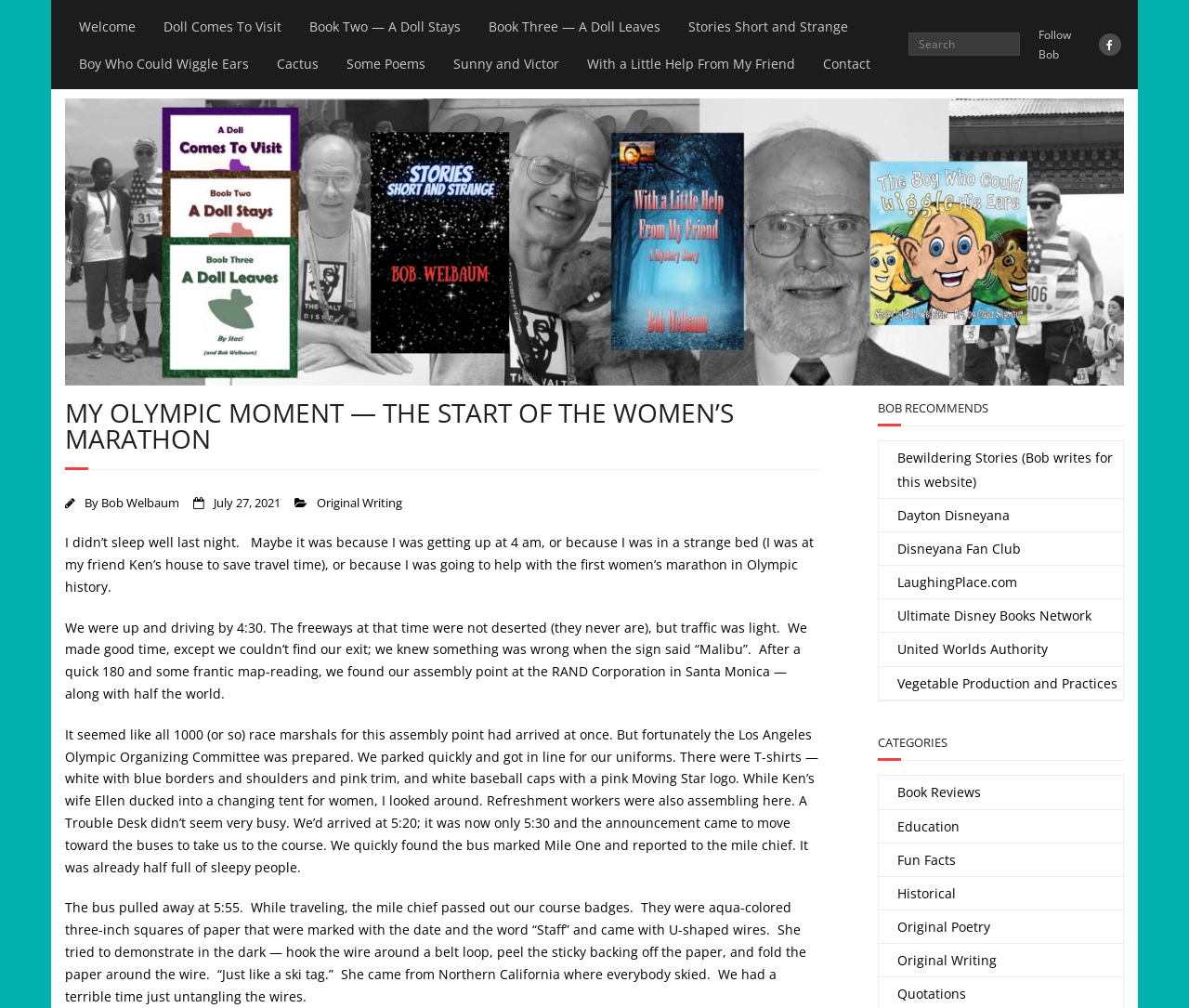Use a single word or phrase to answer the following:
What is the color of the course badges?

Aqua